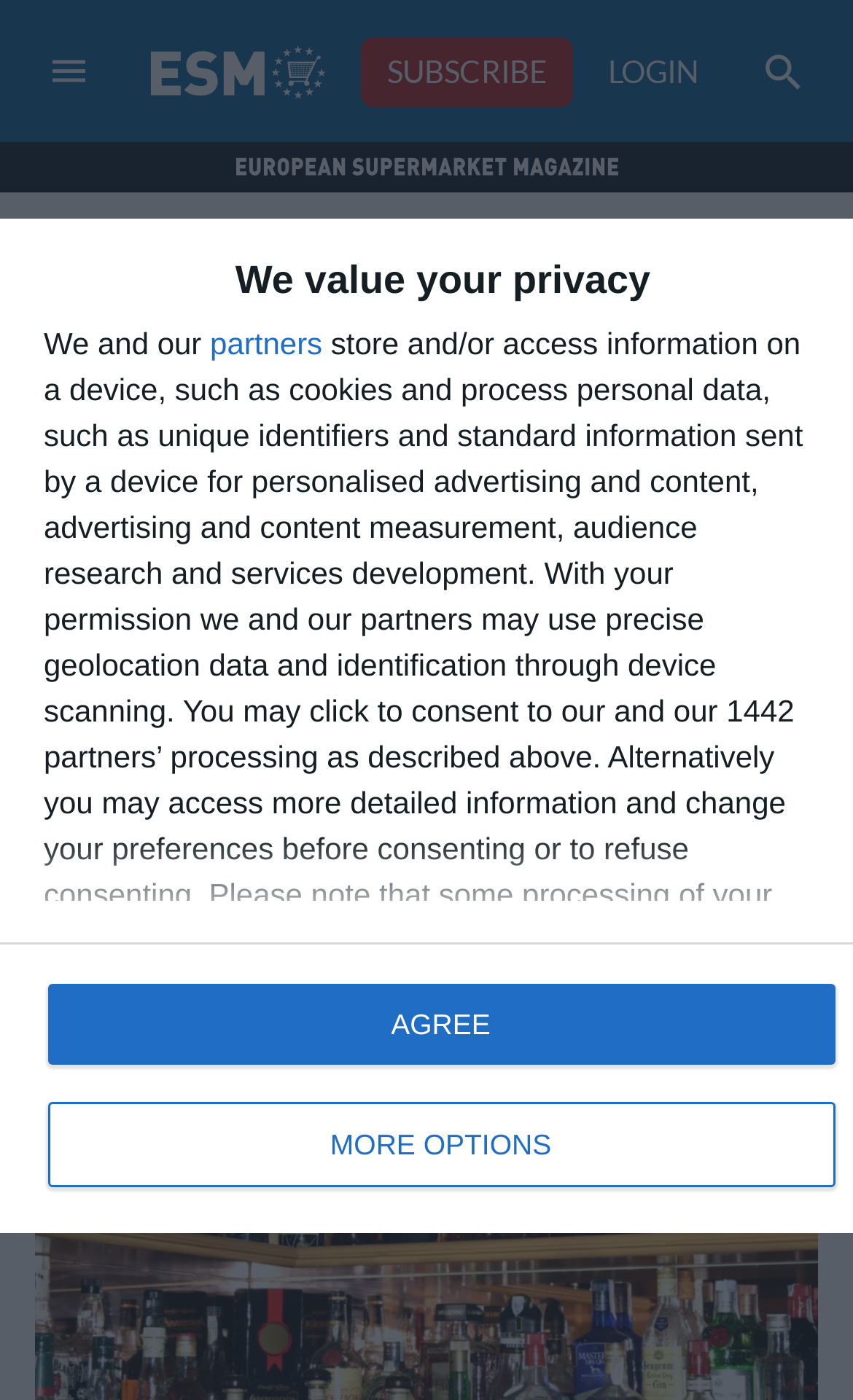What is the category of the article?
Using the information from the image, give a concise answer in one word or a short phrase.

Drinks